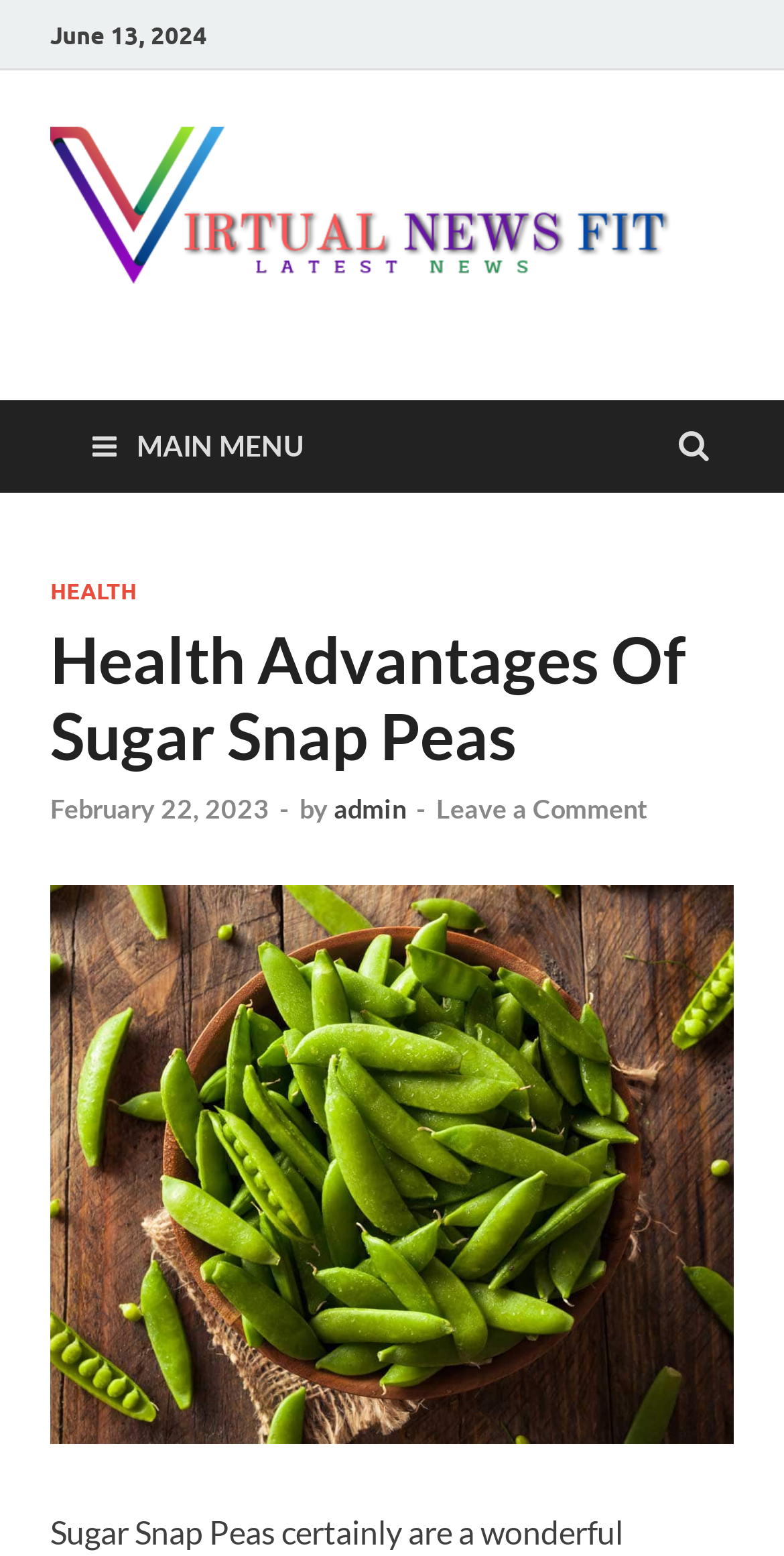What is the purpose of the 'Leave a Comment' link?
From the screenshot, provide a brief answer in one word or phrase.

To comment on the article